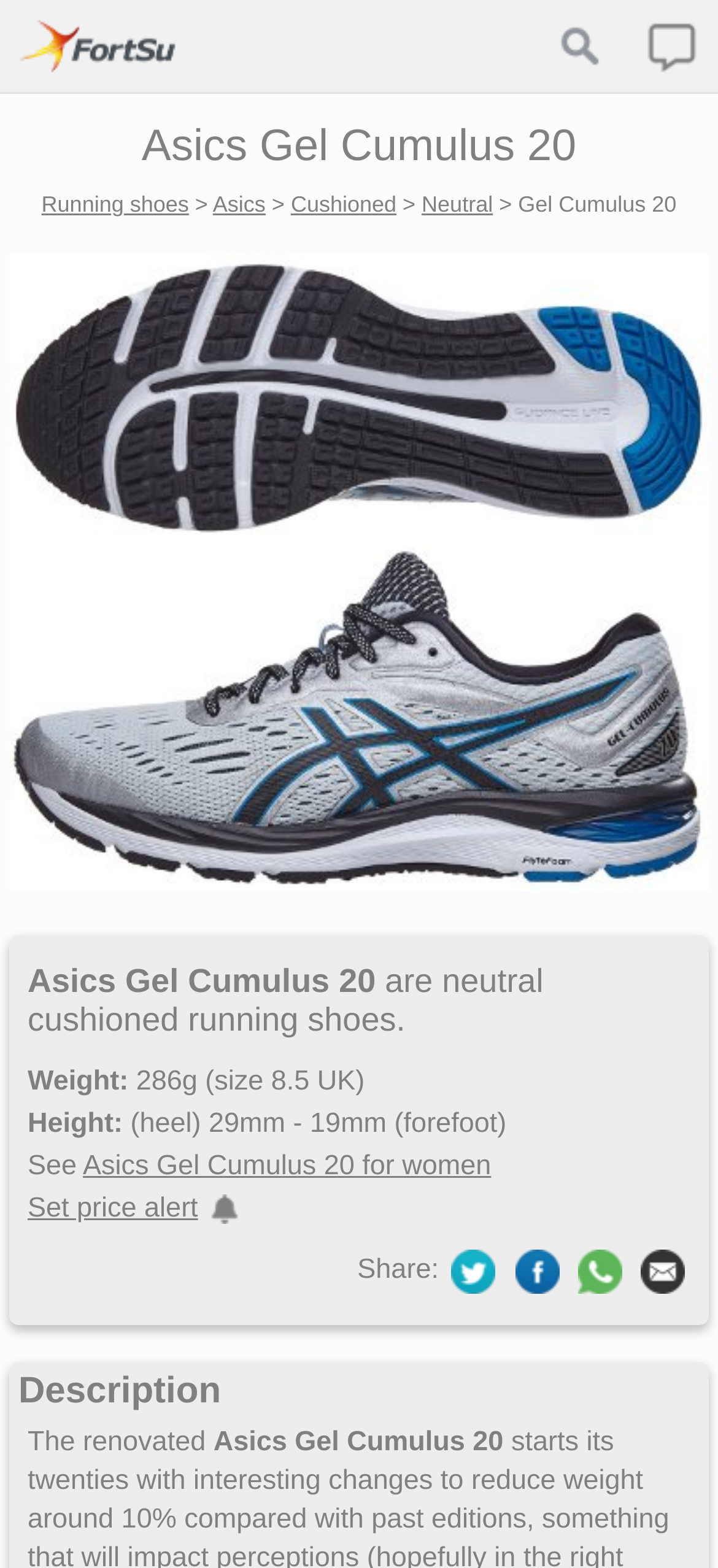Provide the bounding box coordinates of the HTML element described by the text: "title="Go to homepage"". The coordinates should be in the format [left, top, right, bottom] with values between 0 and 1.

[0.026, 0.012, 0.246, 0.047]